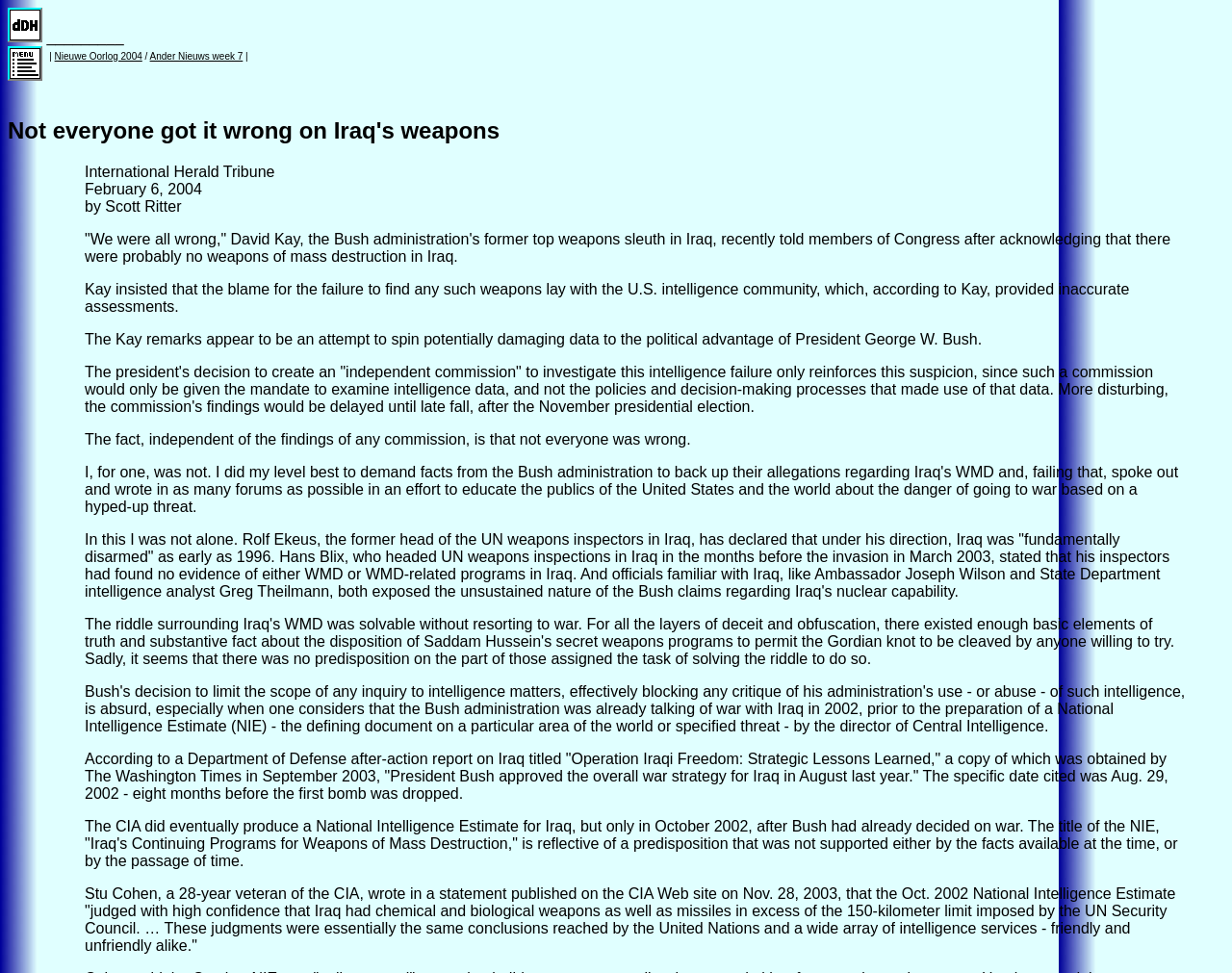Deliver a detailed narrative of the webpage's visual and textual elements.

This webpage appears to be an article or opinion piece discussing the Iraq War and the intelligence surrounding weapons of mass destruction. At the top of the page, there is a logo or image with the text "dDH" and a link to the main website. Next to it, there is a horizontal line of links and separators, including "Ander Nieuws week 7" and "Nieuwe Oorlog 2004".

Below this top section, the main article begins with a heading that reads "Not everyone got it wrong on Iraq's weapons". The article is written by Scott Ritter and was published in the International Herald Tribune on February 6, 2004. The text discusses the failure to find weapons of mass destruction in Iraq and the blame placed on the US intelligence community. The author argues that not everyone was wrong about the intelligence and cites examples of individuals who correctly assessed the situation.

The article is divided into several paragraphs, each discussing a different aspect of the intelligence failure and the subsequent investigation. There are no images or graphics within the article itself, but the text is well-structured and easy to follow. Overall, the webpage appears to be a serious and informative discussion of a significant political issue.